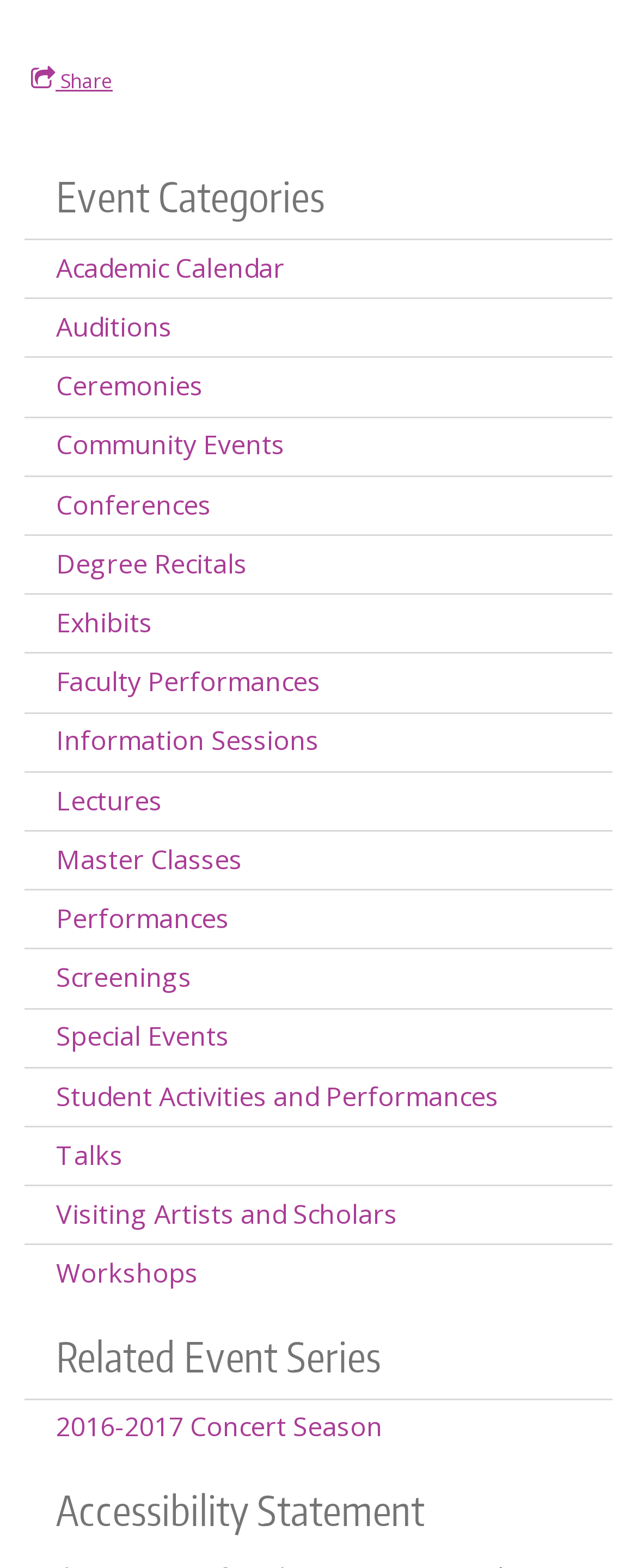Respond to the question below with a single word or phrase: Are there any academic events listed?

Yes